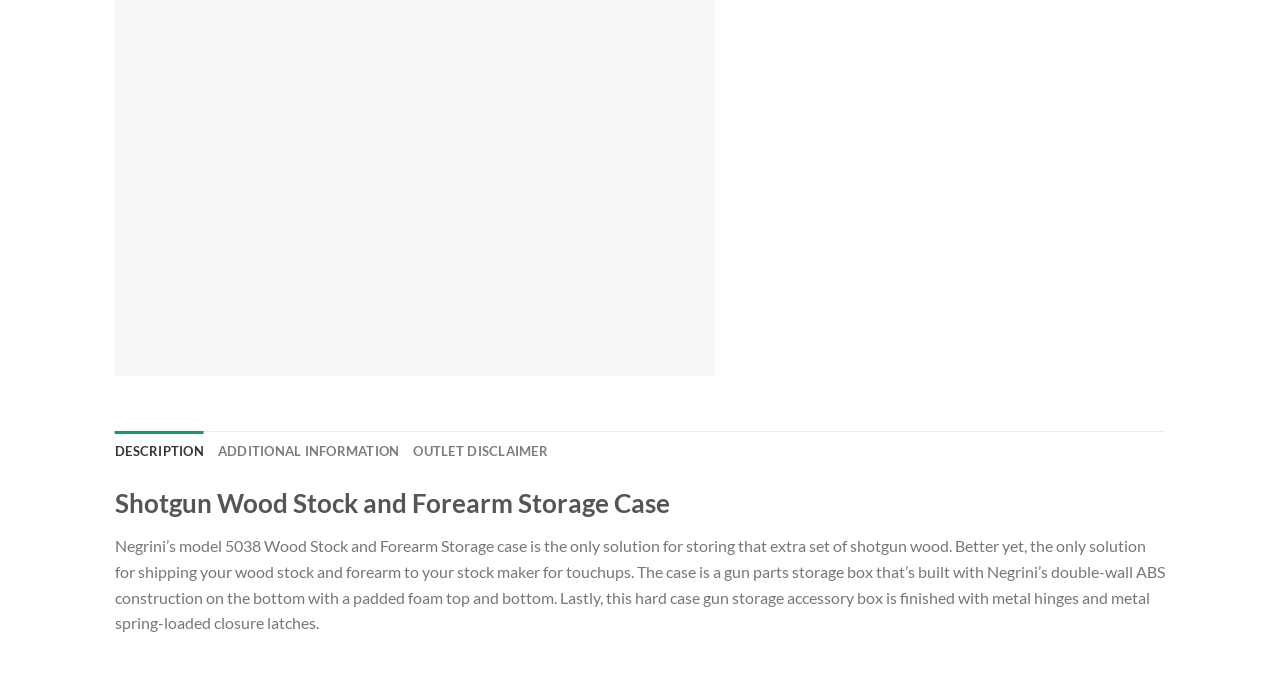What is the material used for the construction of the case?
Please interpret the details in the image and answer the question thoroughly.

I found the answer by looking at the static text element which describes the product, where it mentions 'Negrini’s double-wall ABS construction on the bottom'.